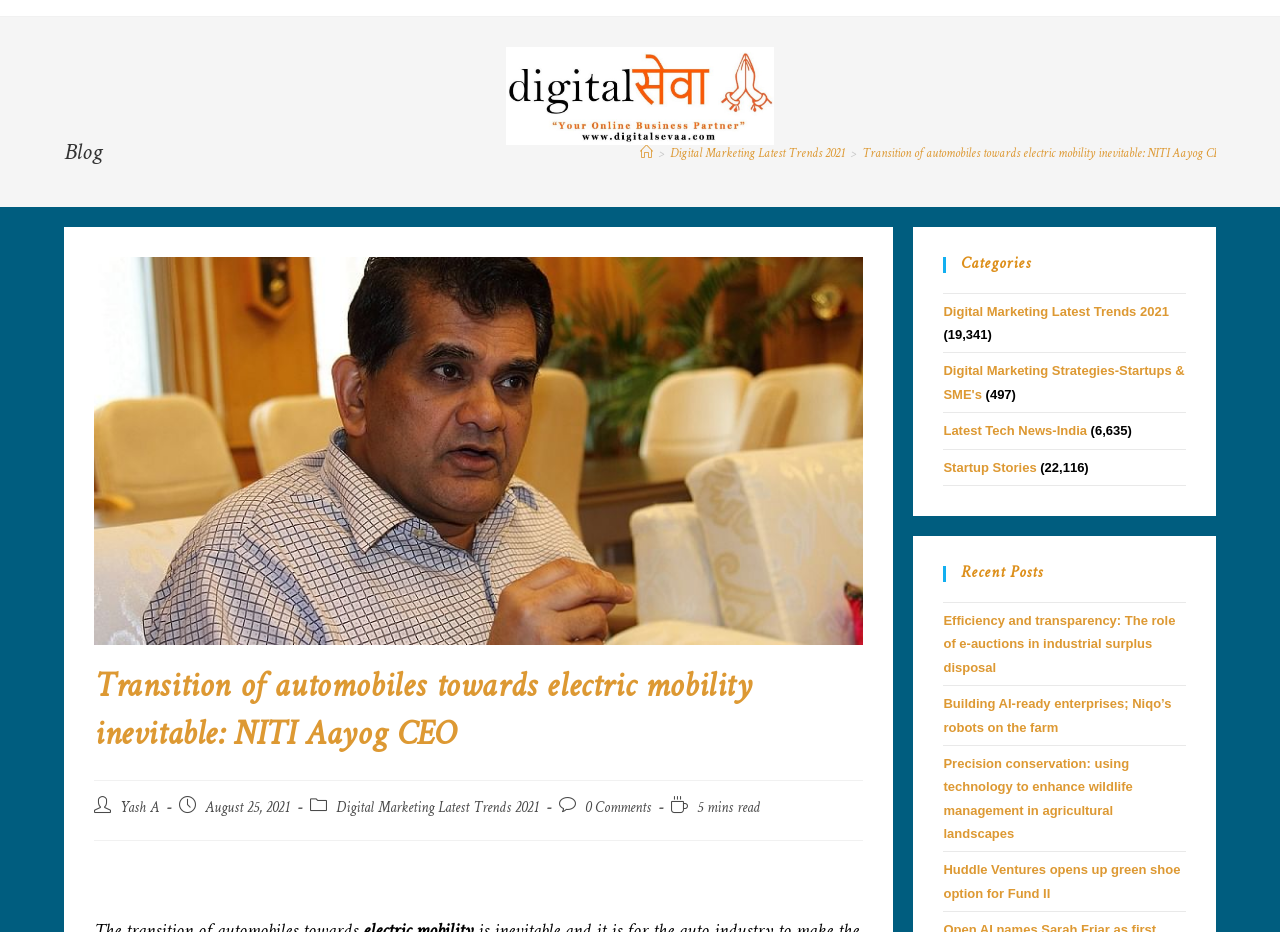Specify the bounding box coordinates (top-left x, top-left y, bottom-right x, bottom-right y) of the UI element in the screenshot that matches this description: Yash A

[0.094, 0.852, 0.124, 0.883]